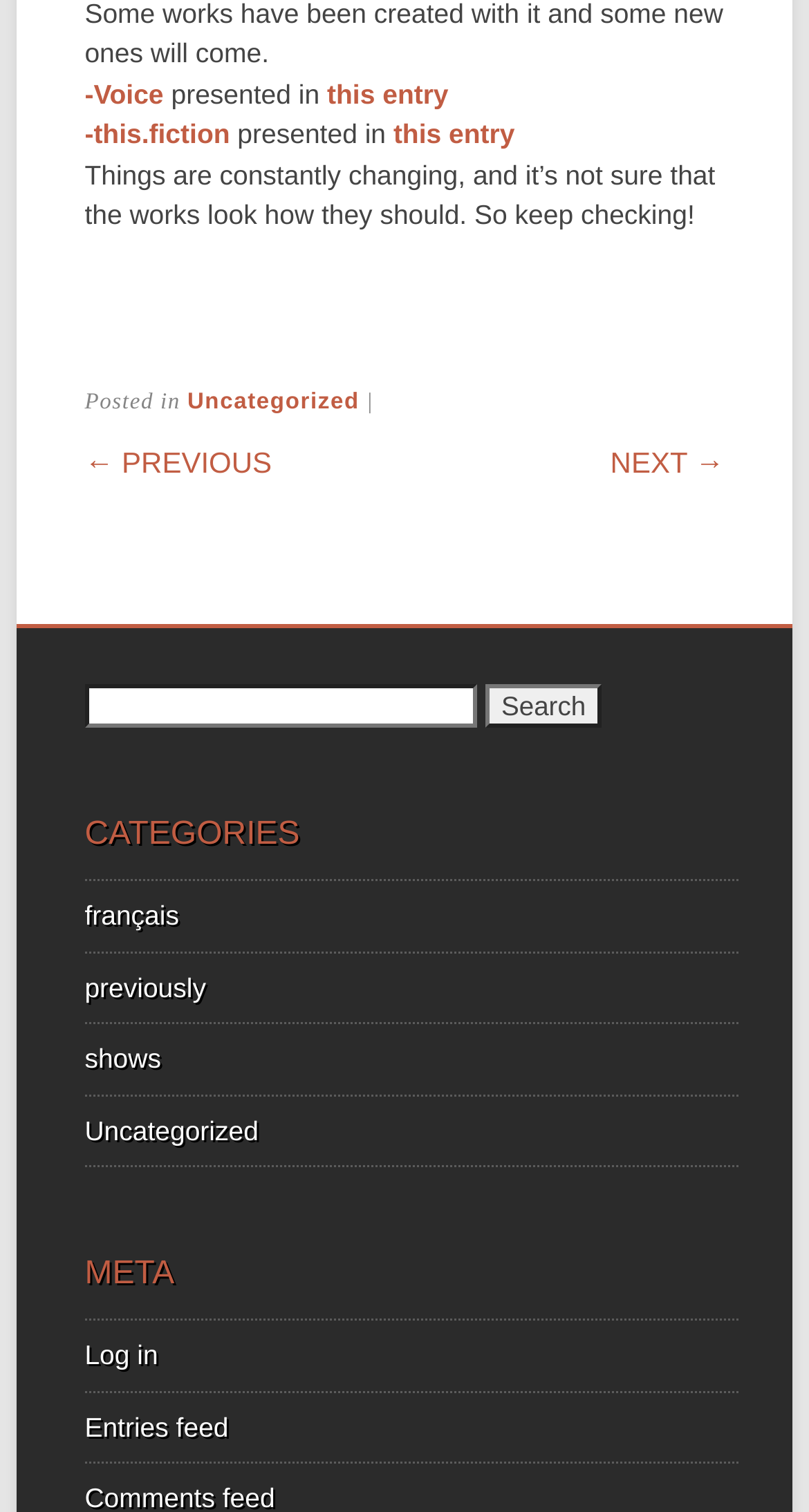Find and indicate the bounding box coordinates of the region you should select to follow the given instruction: "View Uncategorized posts".

[0.232, 0.258, 0.444, 0.275]